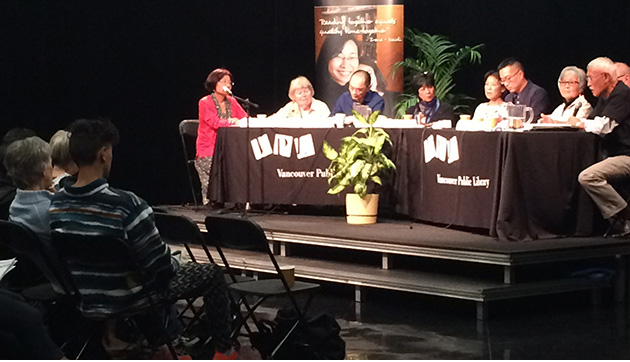Answer the following inquiry with a single word or phrase:
What is the theme of the festival?

Memory and storytelling